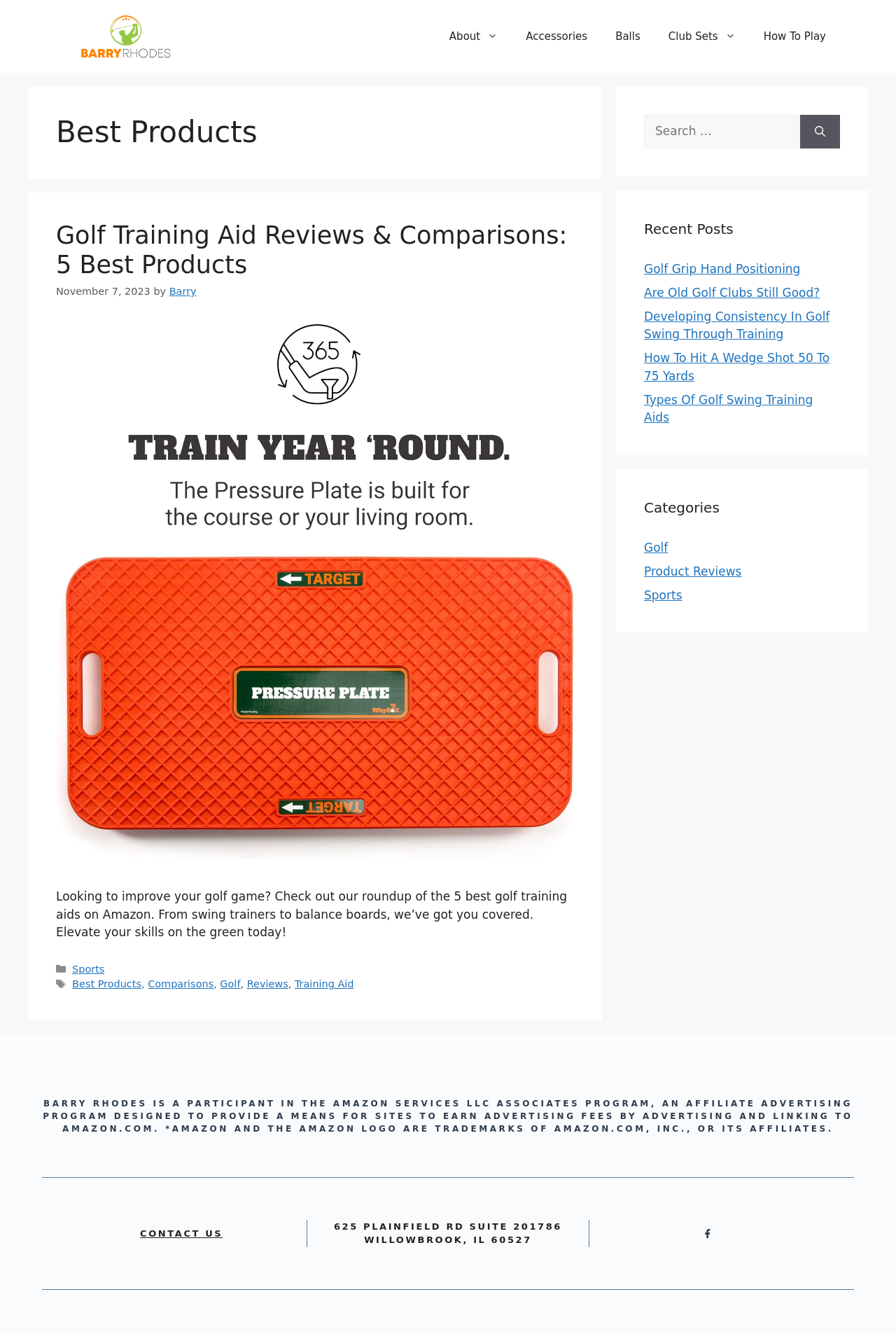Provide the bounding box coordinates of the section that needs to be clicked to accomplish the following instruction: "Search for something."

[0.719, 0.086, 0.893, 0.111]